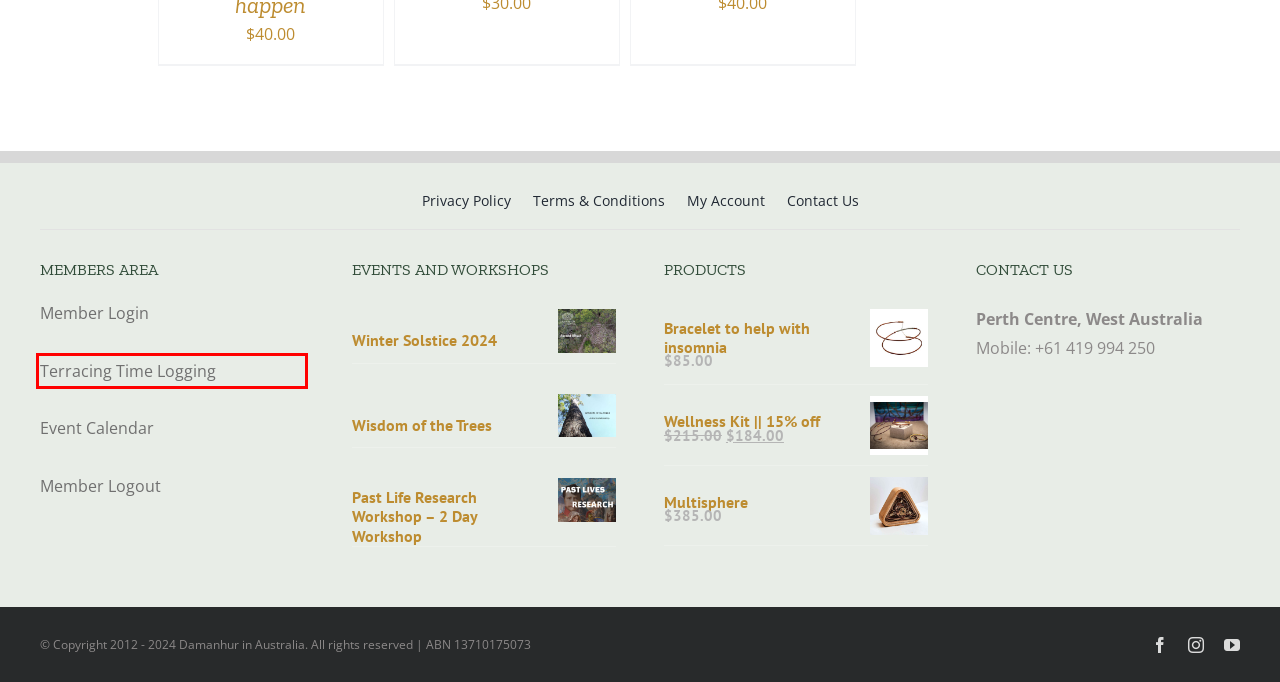You are given a screenshot of a webpage within which there is a red rectangle bounding box. Please choose the best webpage description that matches the new webpage after clicking the selected element in the bounding box. Here are the options:
A. Member Login - Damanhur Australia
B. Shop - Damanhur Australia
C. Terracing Time Bank - Damanhur Australia
D. Terms & Conditions - Damanhur Australia
E. Cart - Damanhur Australia
F. Membership Account - Damanhur Australia
G. Damanhur Australia Calendar - Damanhur Australia
H. House Purification - Damanhur Australia

C